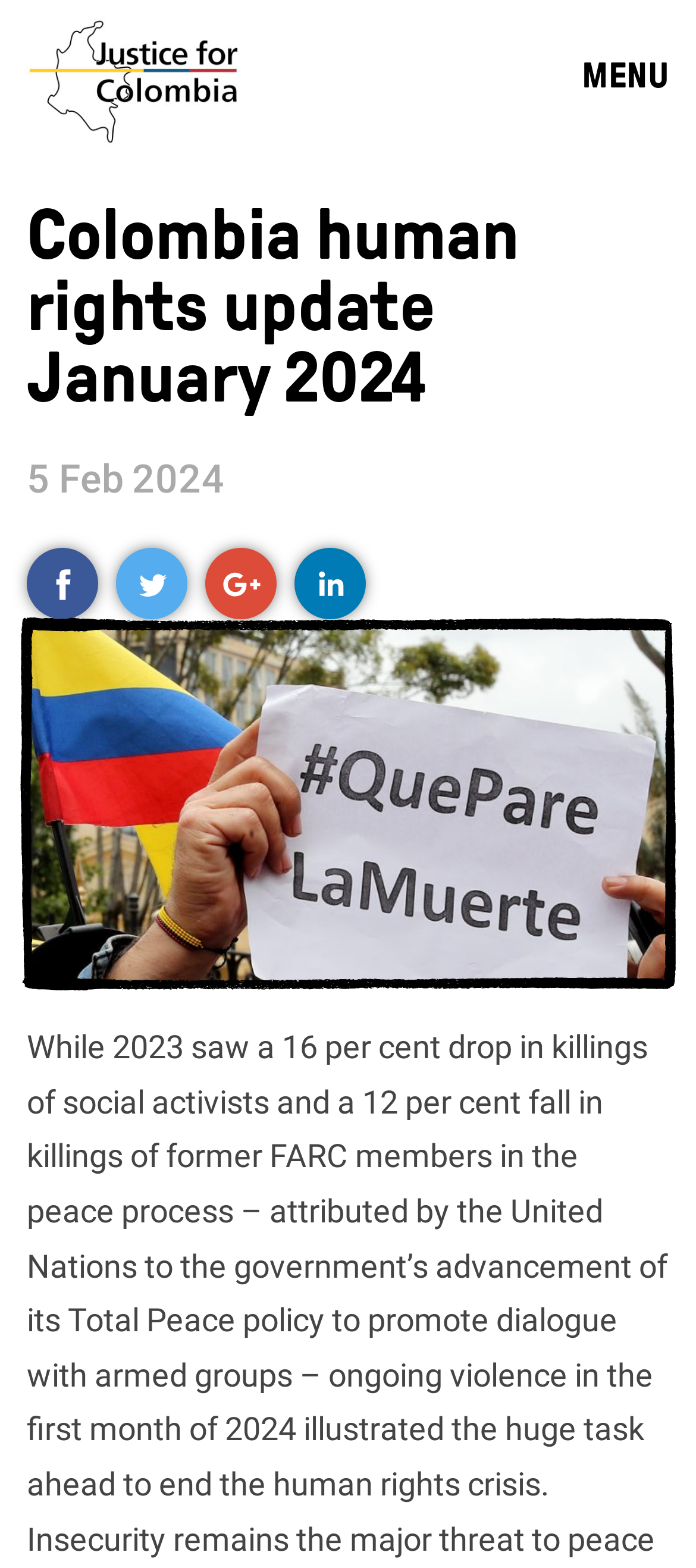Answer the question with a single word or phrase: 
What is the text on the top-right corner?

MENU